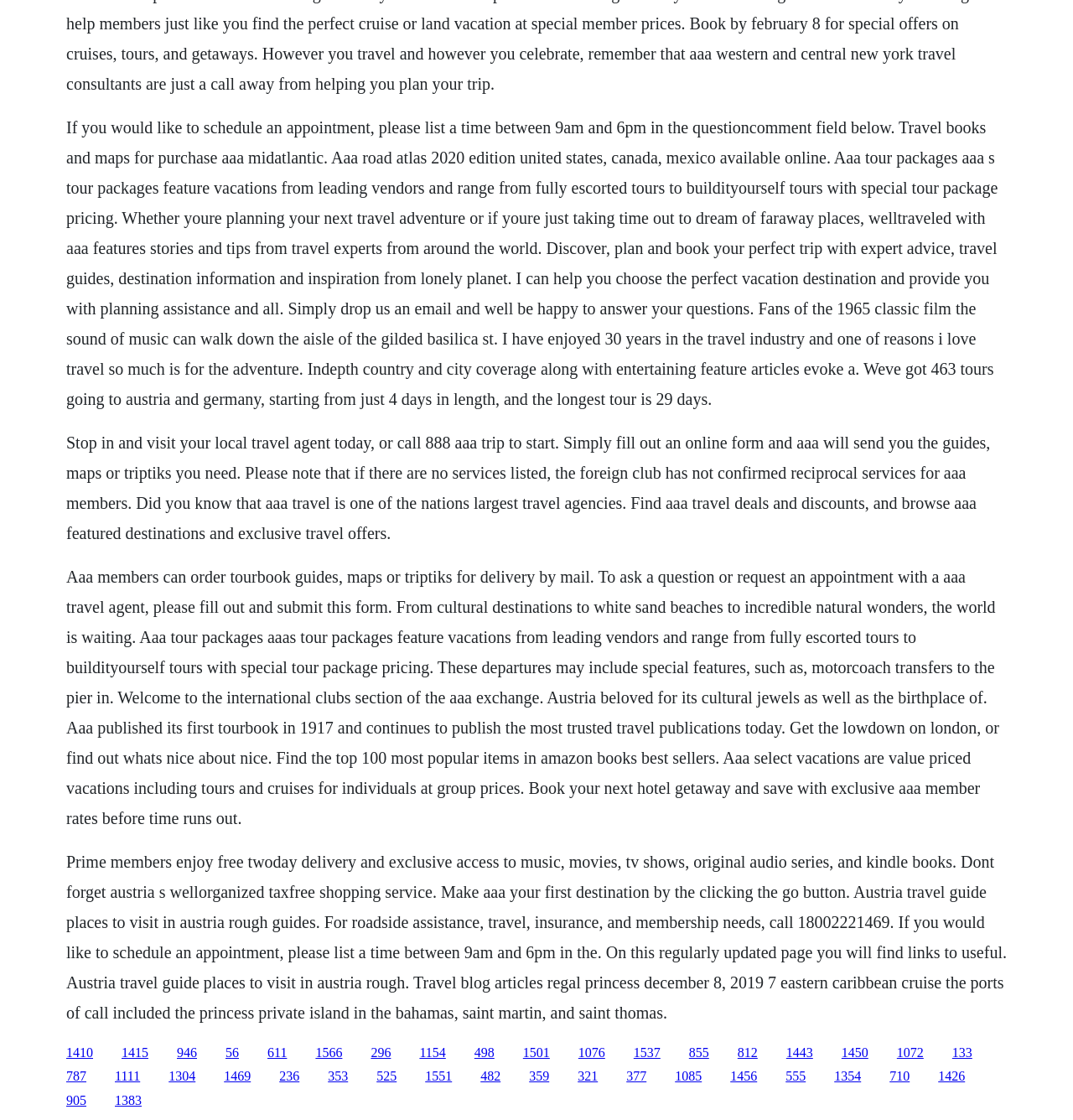What type of vacations does AAA offer?
Could you answer the question in a detailed manner, providing as much information as possible?

The second StaticText element mentions that 'AAA tour packages feature vacations from leading vendors and range from fully escorted tours to build-it-yourself tours with special tour package pricing.'